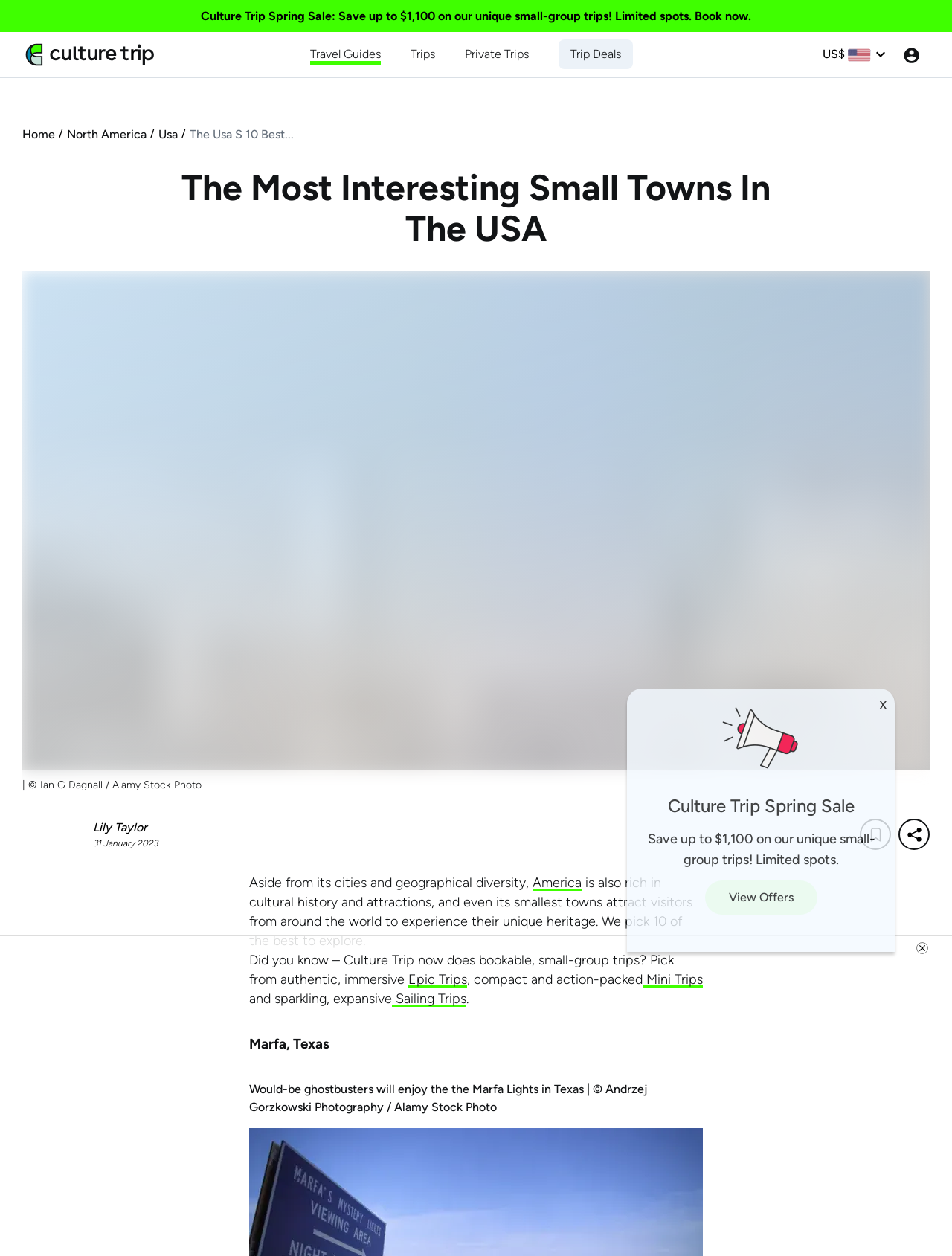What is the name of the author of the article?
Give a single word or phrase answer based on the content of the image.

Lily Taylor